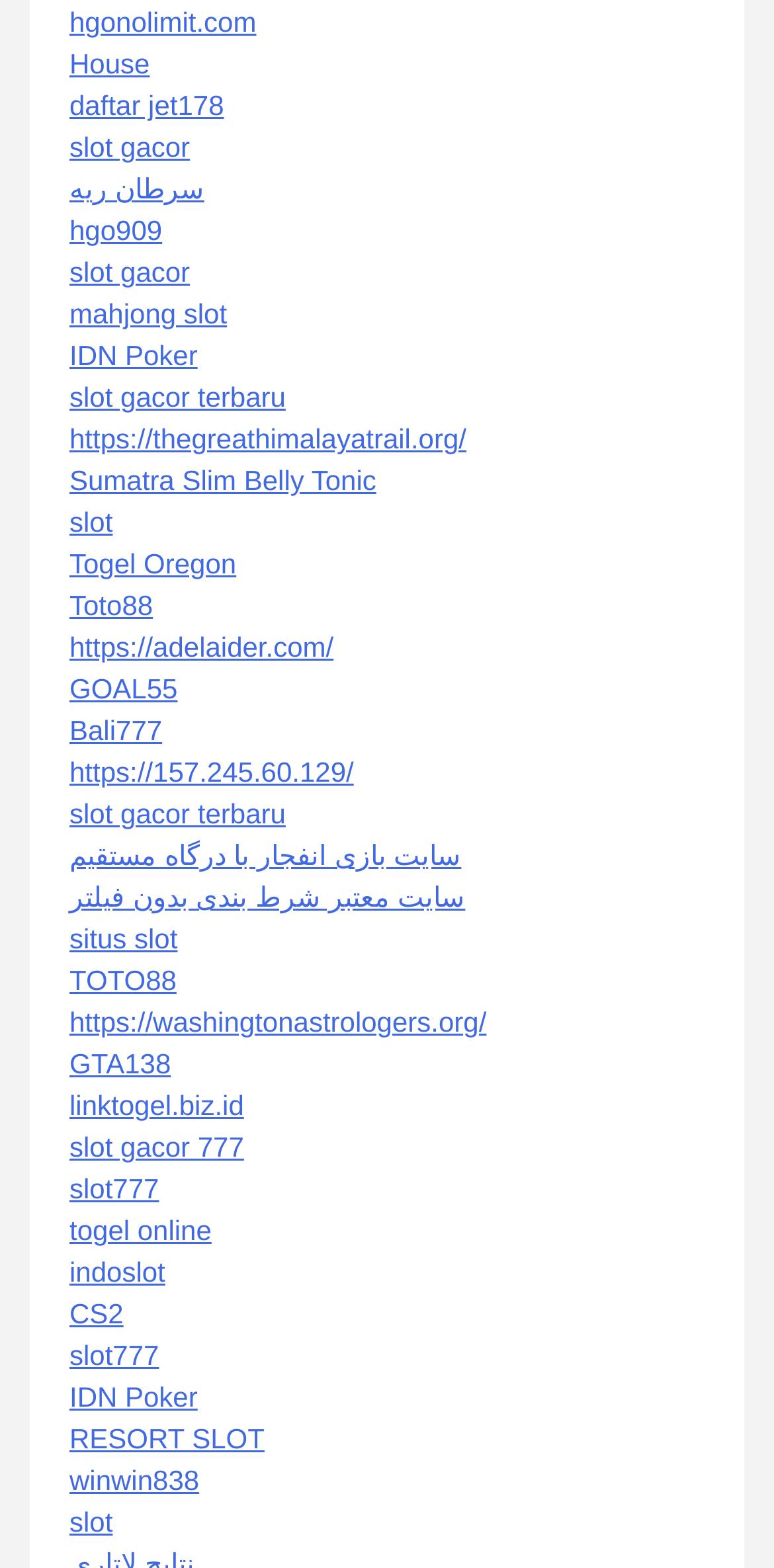What type of games are featured on this website?
From the image, respond using a single word or phrase.

Slot games